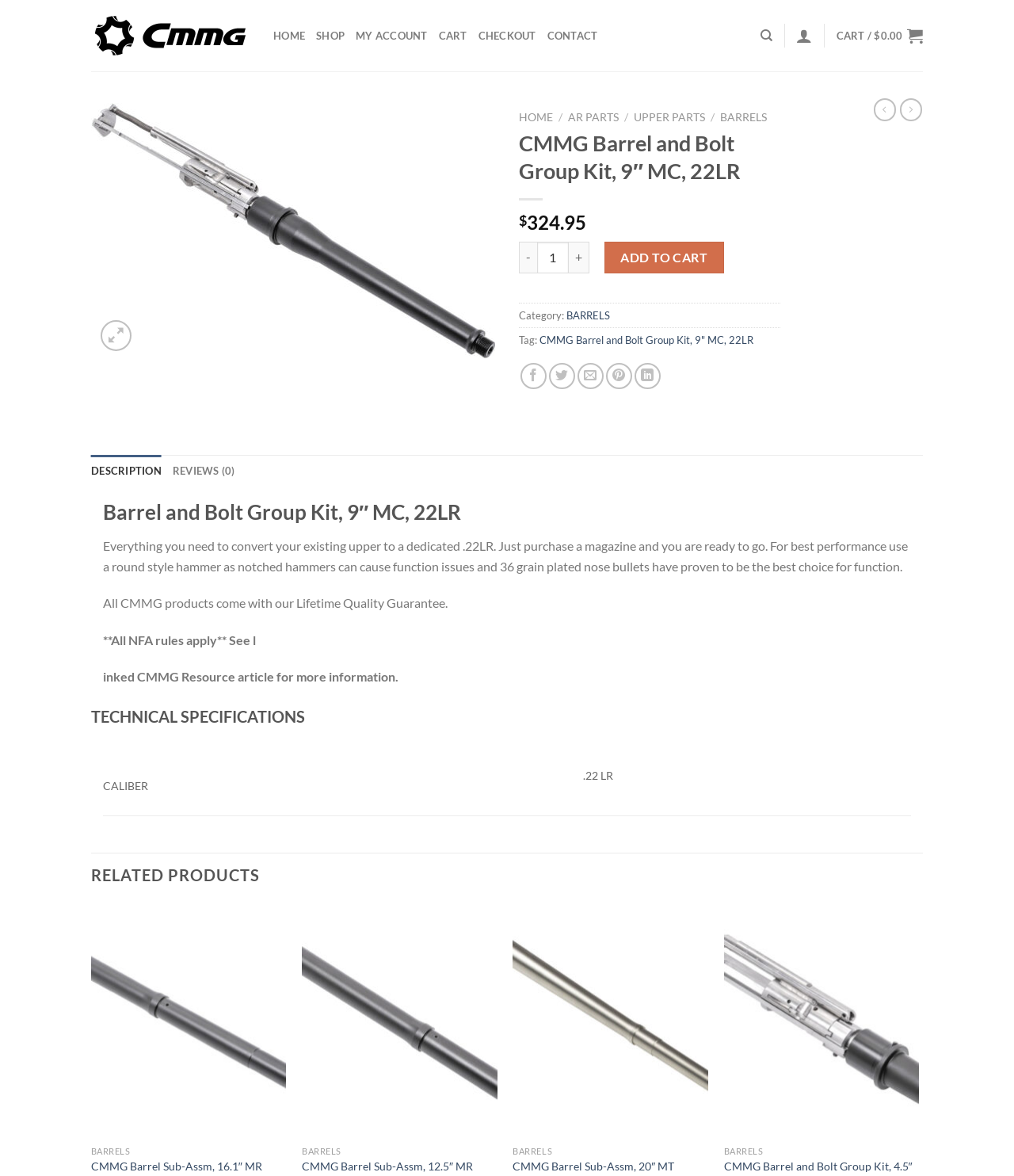Please locate the bounding box coordinates for the element that should be clicked to achieve the following instruction: "Add to wishlist". Ensure the coordinates are given as four float numbers between 0 and 1, i.e., [left, top, right, bottom].

[0.439, 0.128, 0.477, 0.153]